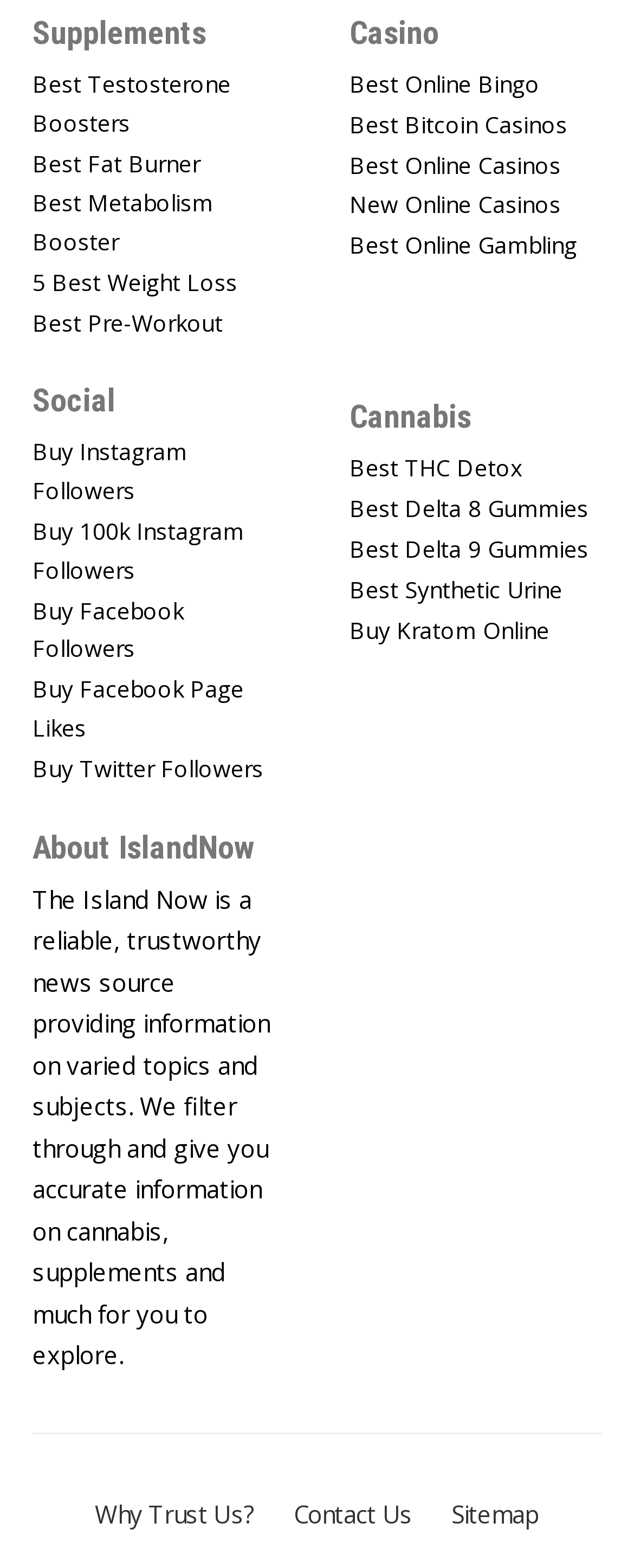Locate the bounding box coordinates of the area you need to click to fulfill this instruction: 'Click on Best Testosterone Boosters'. The coordinates must be in the form of four float numbers ranging from 0 to 1: [left, top, right, bottom].

[0.051, 0.041, 0.449, 0.096]